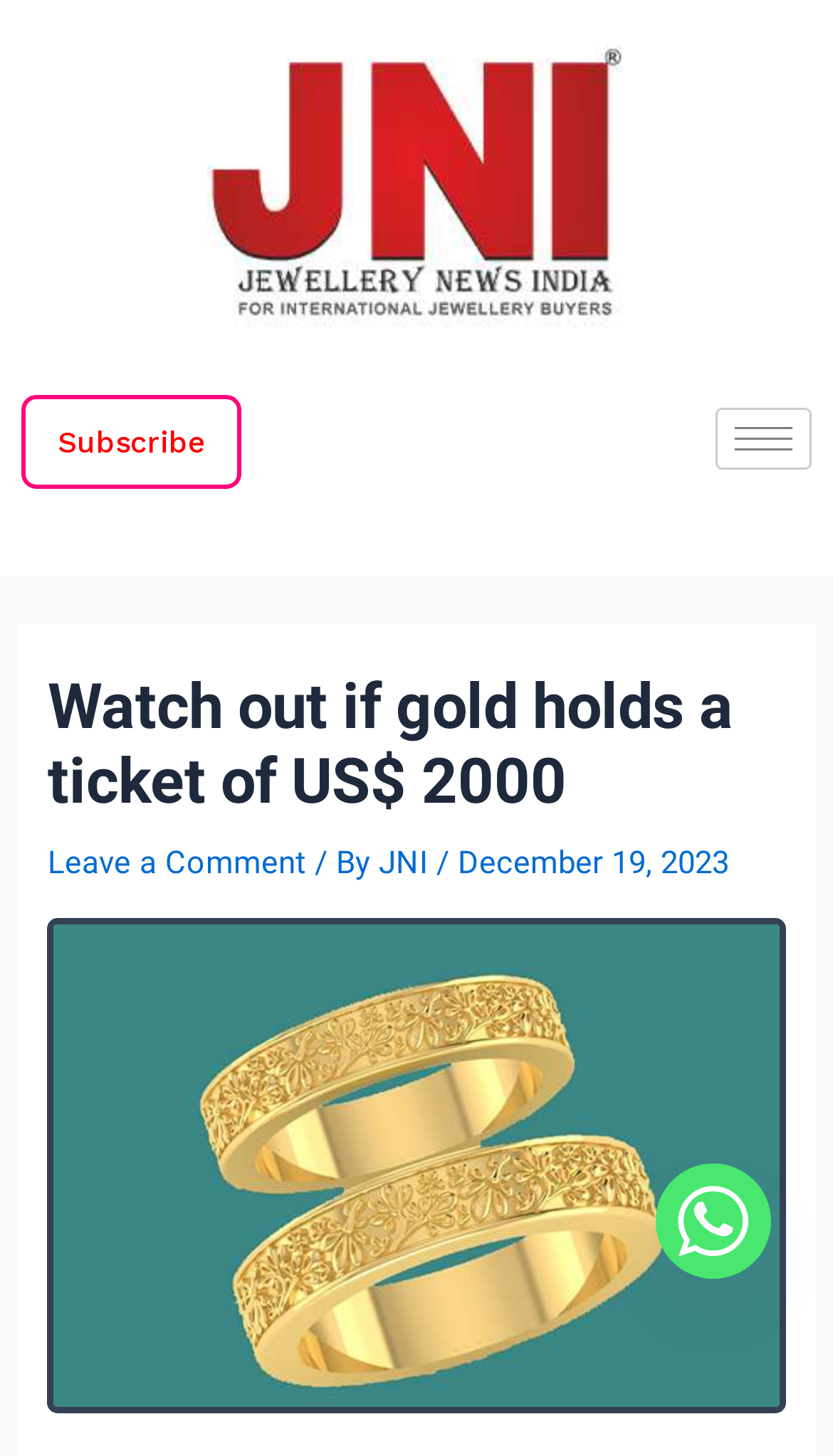Please locate the UI element described by "JNI" and provide its bounding box coordinates.

[0.455, 0.579, 0.524, 0.605]